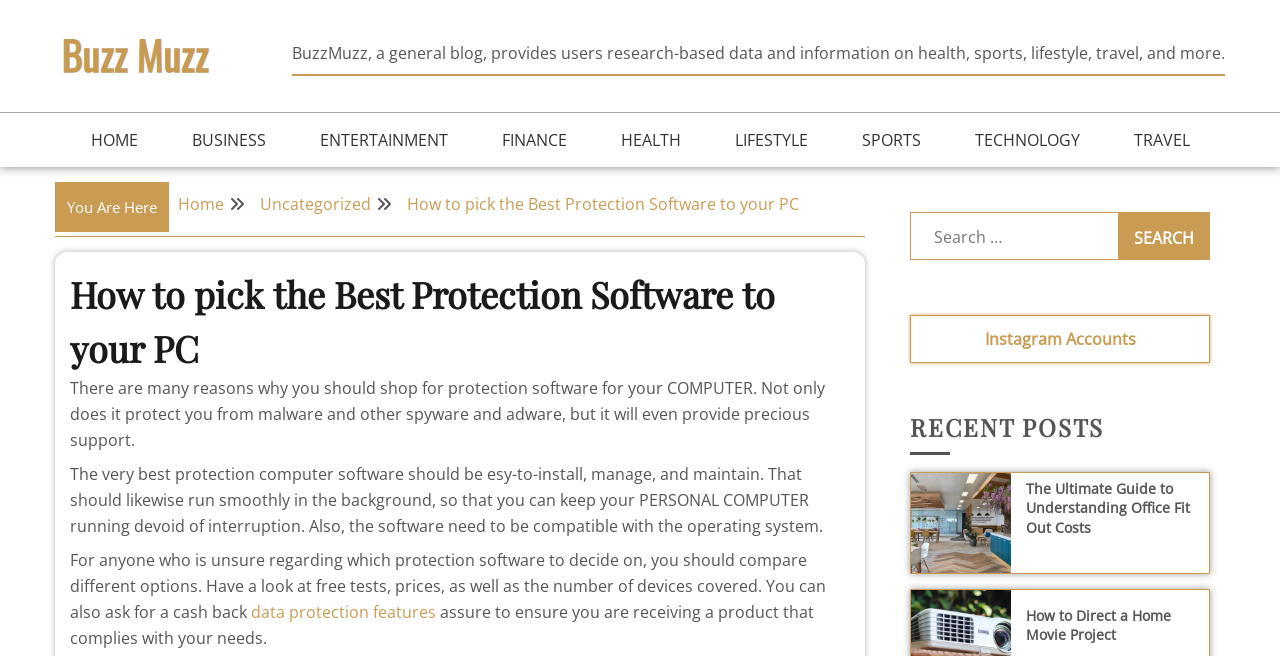Please respond to the question using a single word or phrase:
What is the purpose of protection software?

Protect from malware and spyware